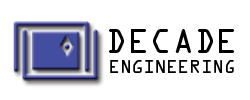List and describe all the prominent features within the image.

The image prominently features the logo of Decade Engineering, an innovative company specializing in the design and manufacture of low-cost video On-Screen Display (OSD) modules and function blocks. The logo is characterized by a modern and geometric design, featuring a rectangular element with a diamond pattern inside, representing precision and engineering expertise. The text "DECADE ENGINEERING" is styled in a bold, contemporary font, emphasizing the company's focus on technology and quality in providing solutions for system designers, particularly in the realms of video operations and displays. The logo embodies the company's commitment to innovation and reliability in its products, making it easily recognizable within the engineering and tech communities.